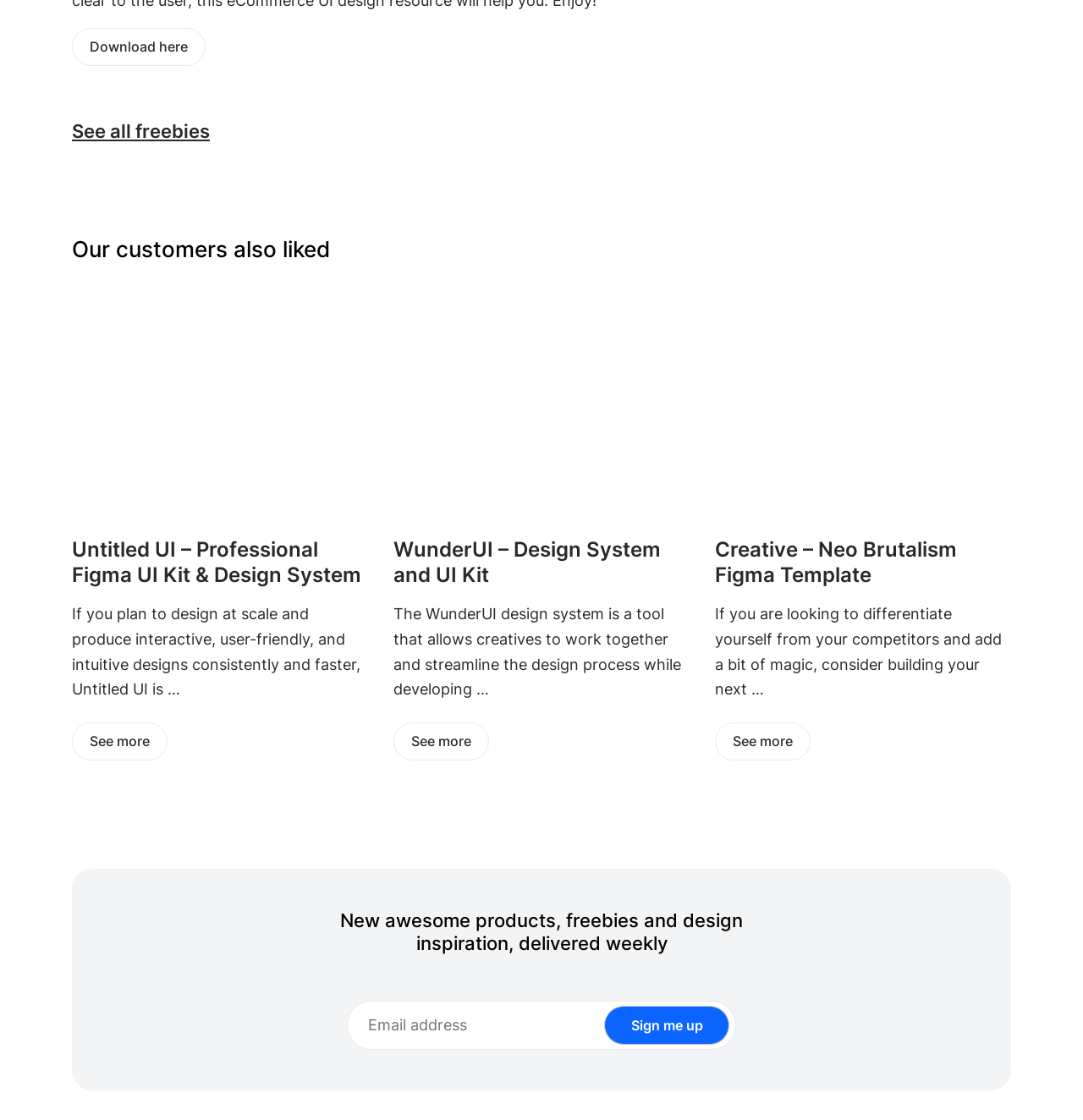Find the bounding box coordinates corresponding to the UI element with the description: "See all freebies". The coordinates should be formatted as [left, top, right, bottom], with values as floats between 0 and 1.

[0.066, 0.107, 0.194, 0.127]